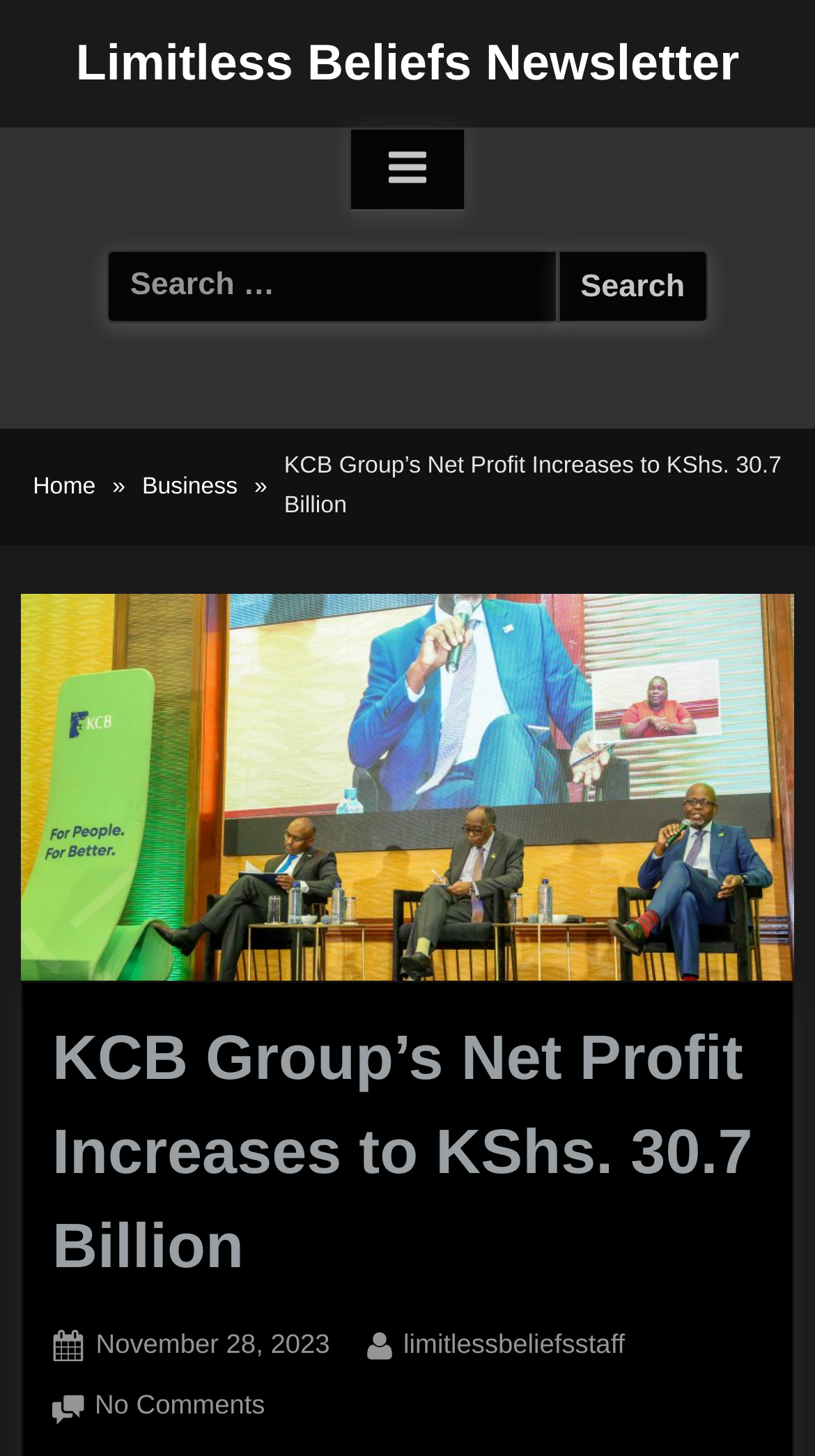Identify the bounding box coordinates necessary to click and complete the given instruction: "View all comments on the article".

[0.116, 0.949, 0.325, 0.982]